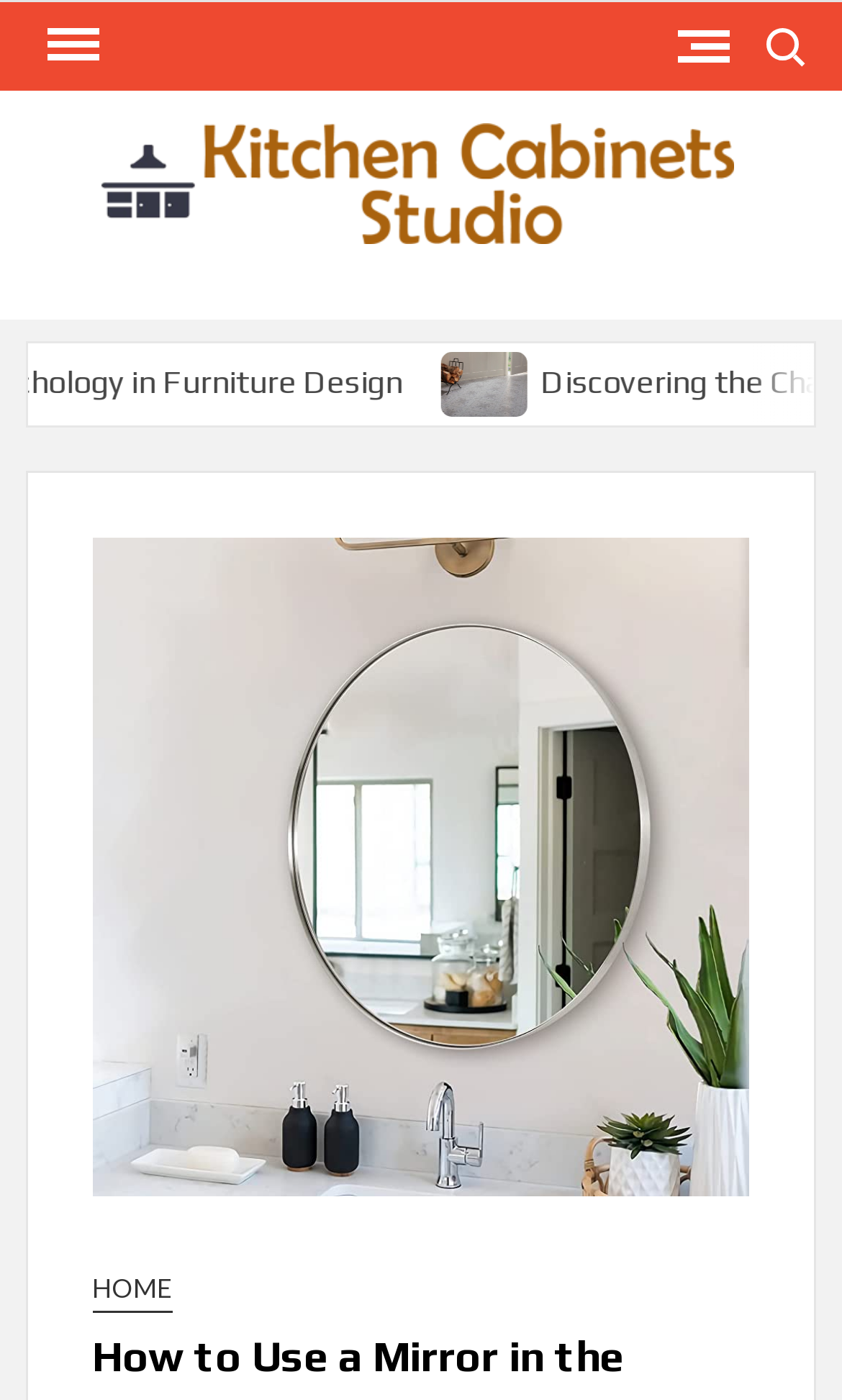What is the purpose of the mirrors mentioned?
Provide an in-depth and detailed answer to the question.

Based on the webpage, it is mentioned that bathroom mirrors serve a practical function, implying that they are not only decorative but also have a functional purpose.